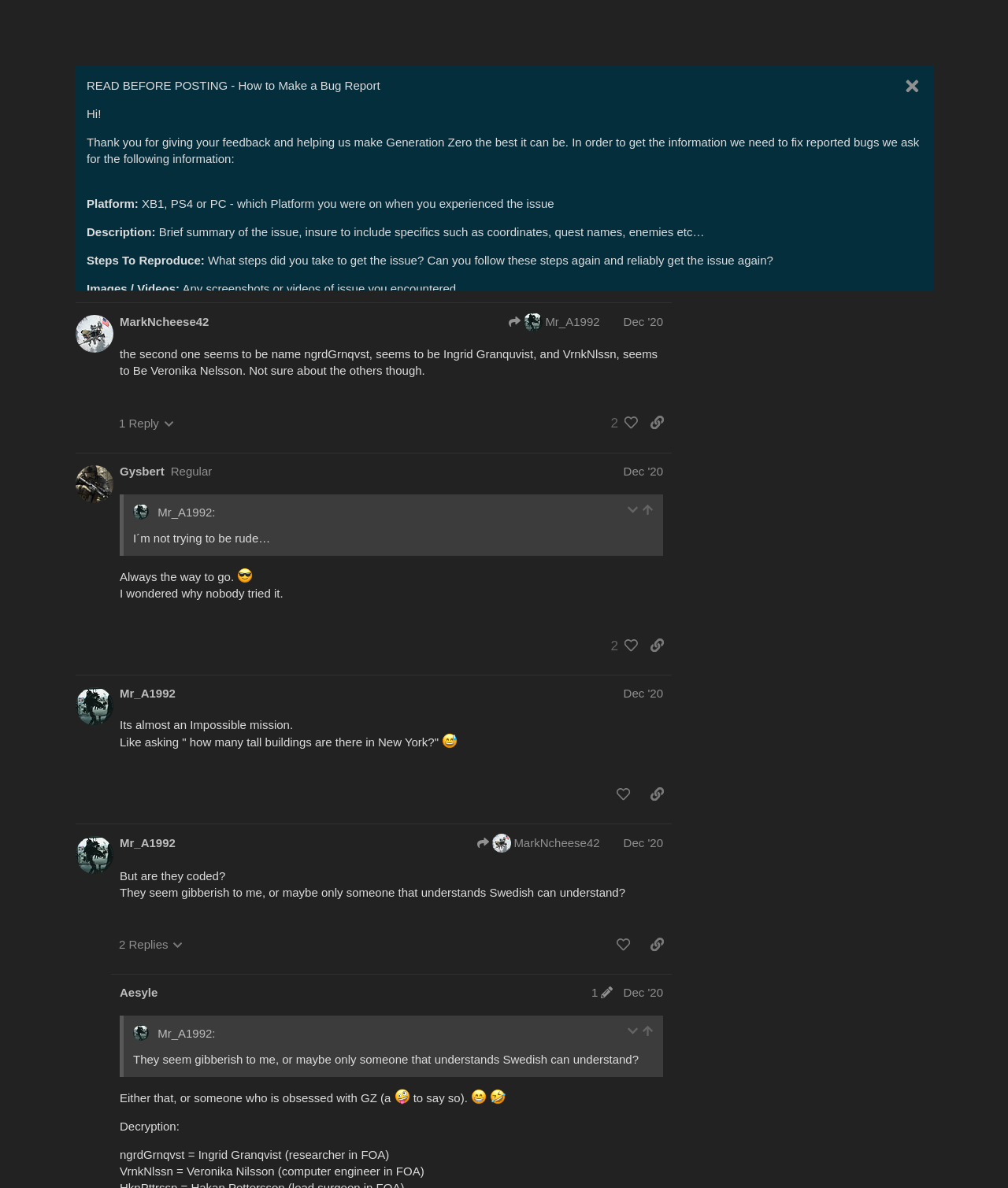What is the name of the user who made the post?
Using the image as a reference, answer the question with a short word or phrase.

Gysbert